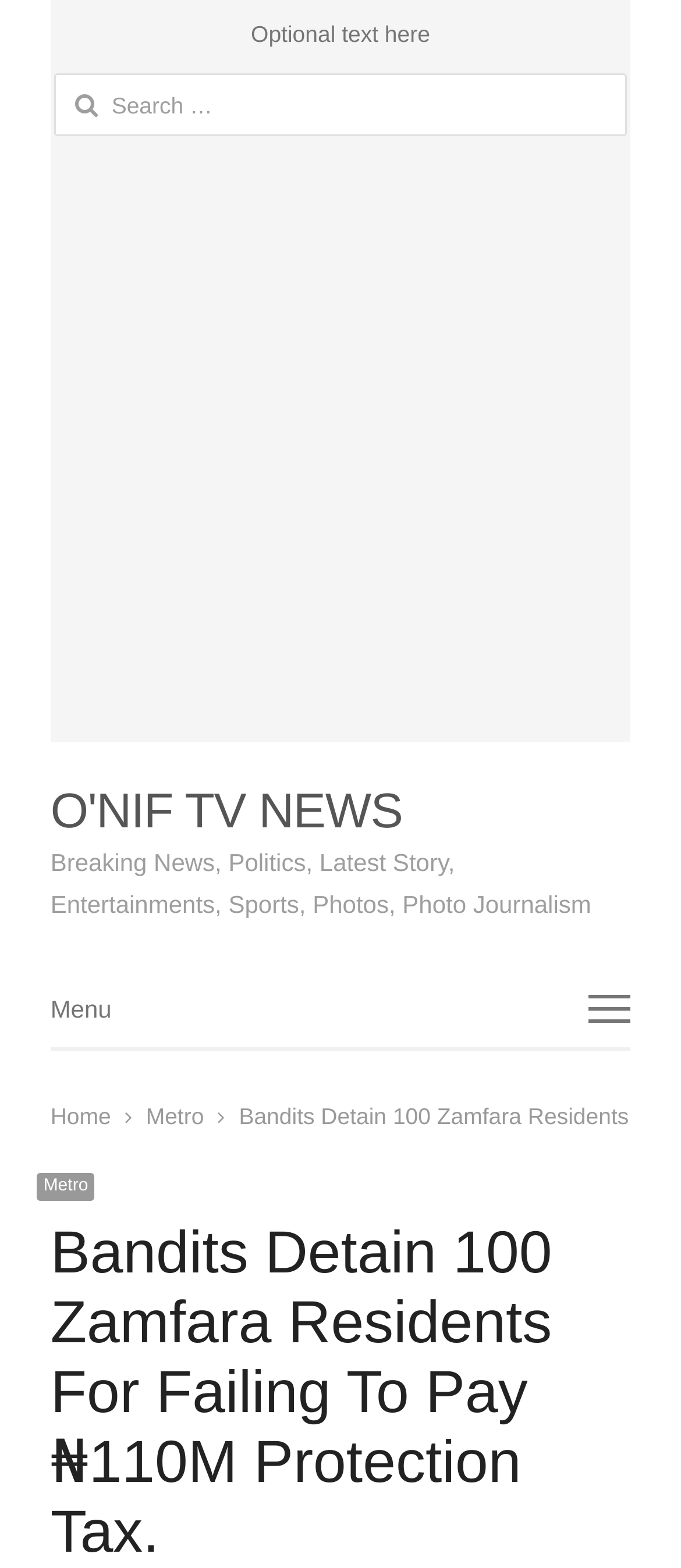What is the topic of the featured news article?
Craft a detailed and extensive response to the question.

I determined the answer by looking at the heading element with the text 'Bandits Detain 100 Zamfara Residents For Failing To Pay ₦110M Protection Tax.' which is likely to be the topic of the featured news article.